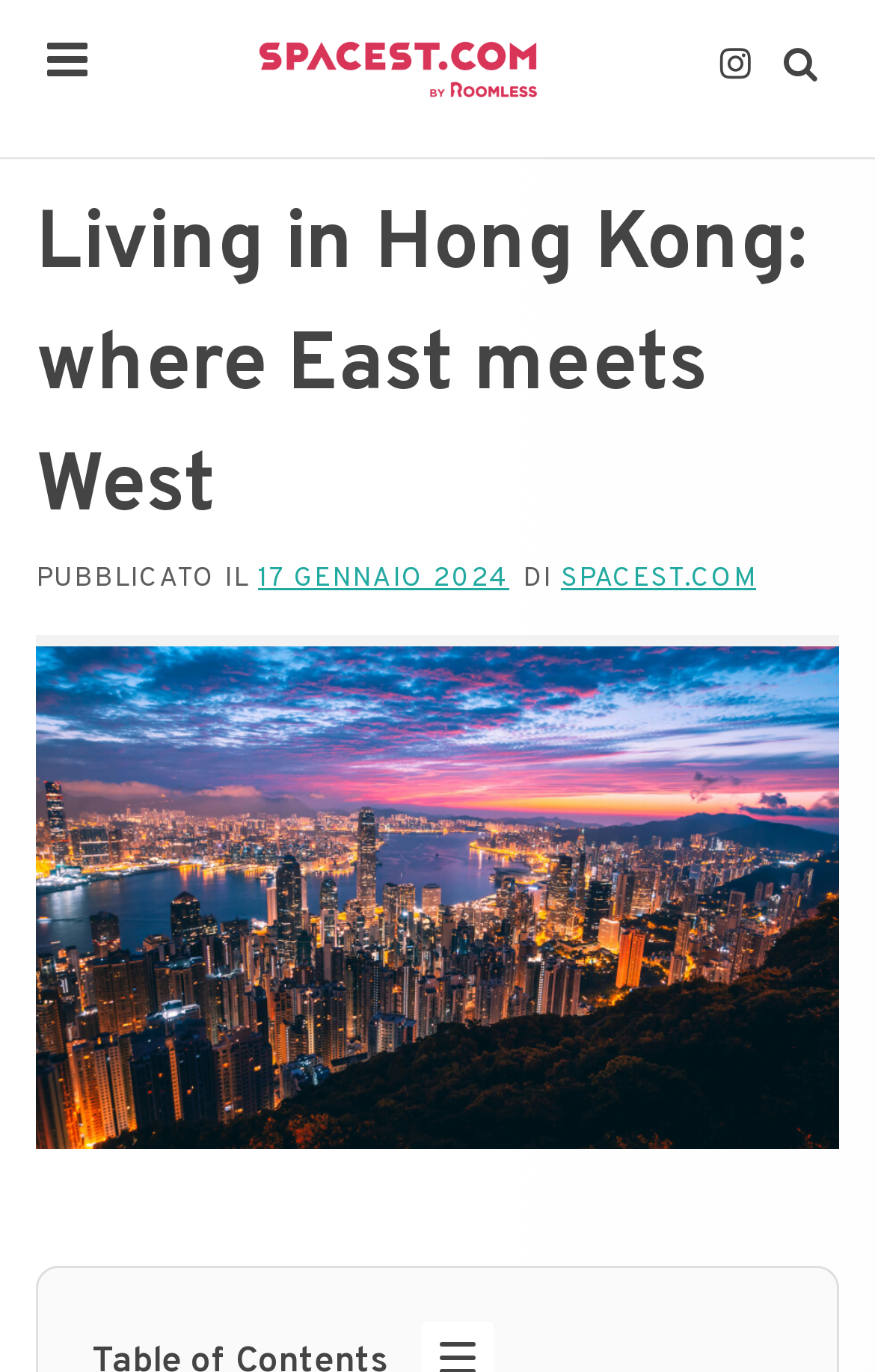What is the domain of the website?
Look at the image and provide a detailed response to the question.

The domain of the website can be found in the middle of the webpage, where it is written as a link 'SPACEST.COM' next to the text 'DI'.